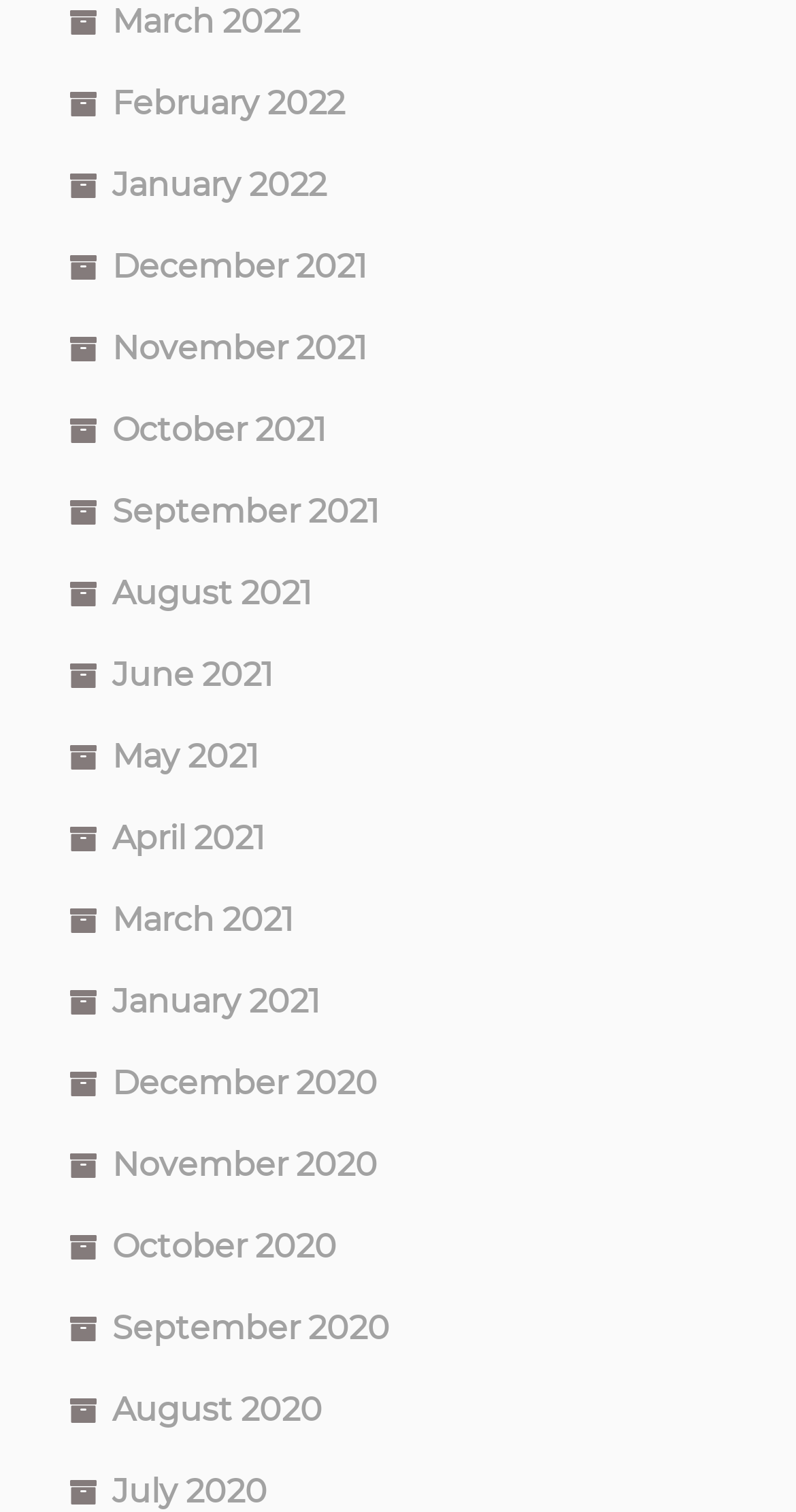What is the earliest month listed?
Using the details shown in the screenshot, provide a comprehensive answer to the question.

By examining the list of links, I found that the earliest month listed is December 2020, which is located at the bottom of the list.